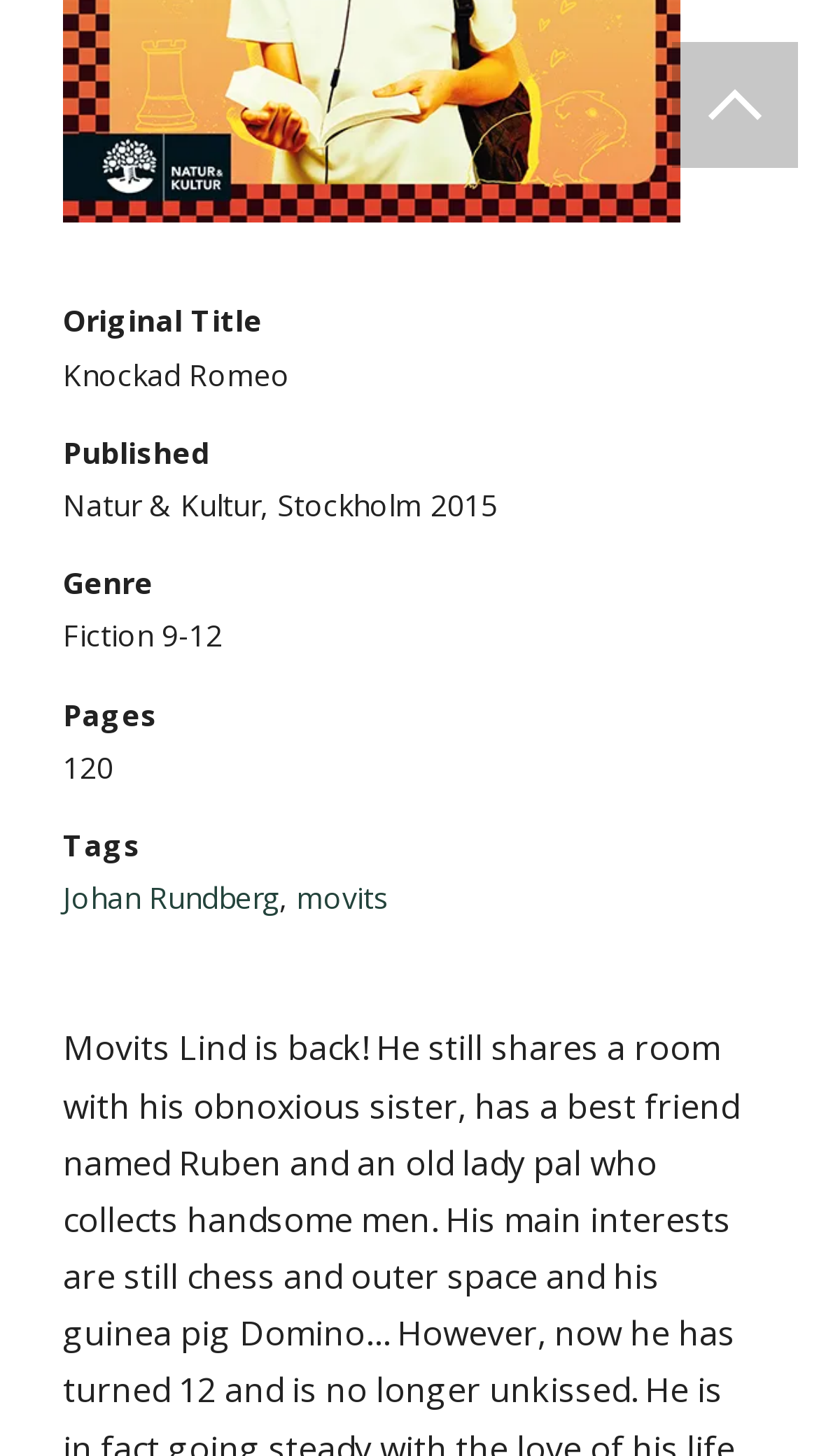Who is the publisher of the book?
Provide an in-depth answer to the question, covering all aspects.

I found the publisher of the book by looking at the description list term 'Published' and its corresponding description list detail, which contains the static text 'Natur & Kultur, Stockholm 2015', indicating that Natur & Kultur, Stockholm is the publisher of the book.